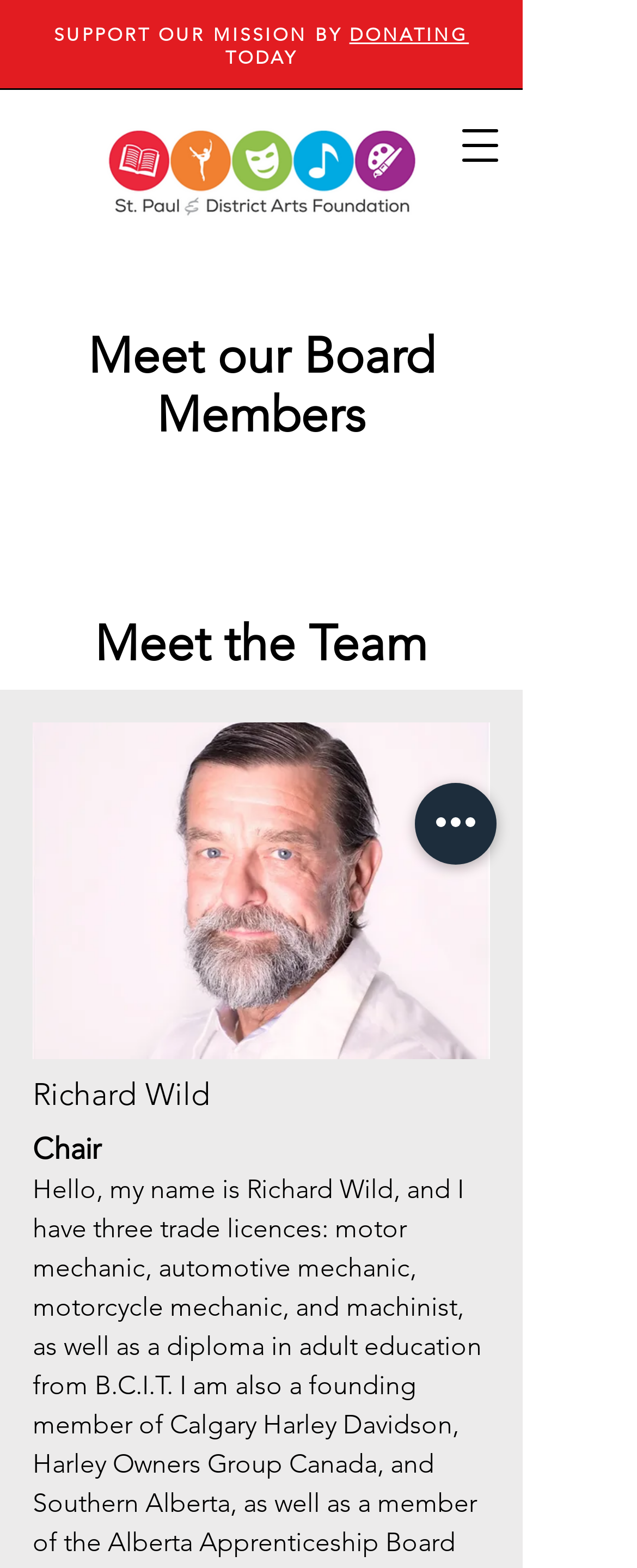With reference to the screenshot, provide a detailed response to the question below:
What is the purpose of the 'Open navigation menu' button?

By examining the properties of the 'Open navigation menu' button, I found that it has a 'hasPopup' property set to 'dialog', indicating that clicking this button will open a dialog or a navigation menu.